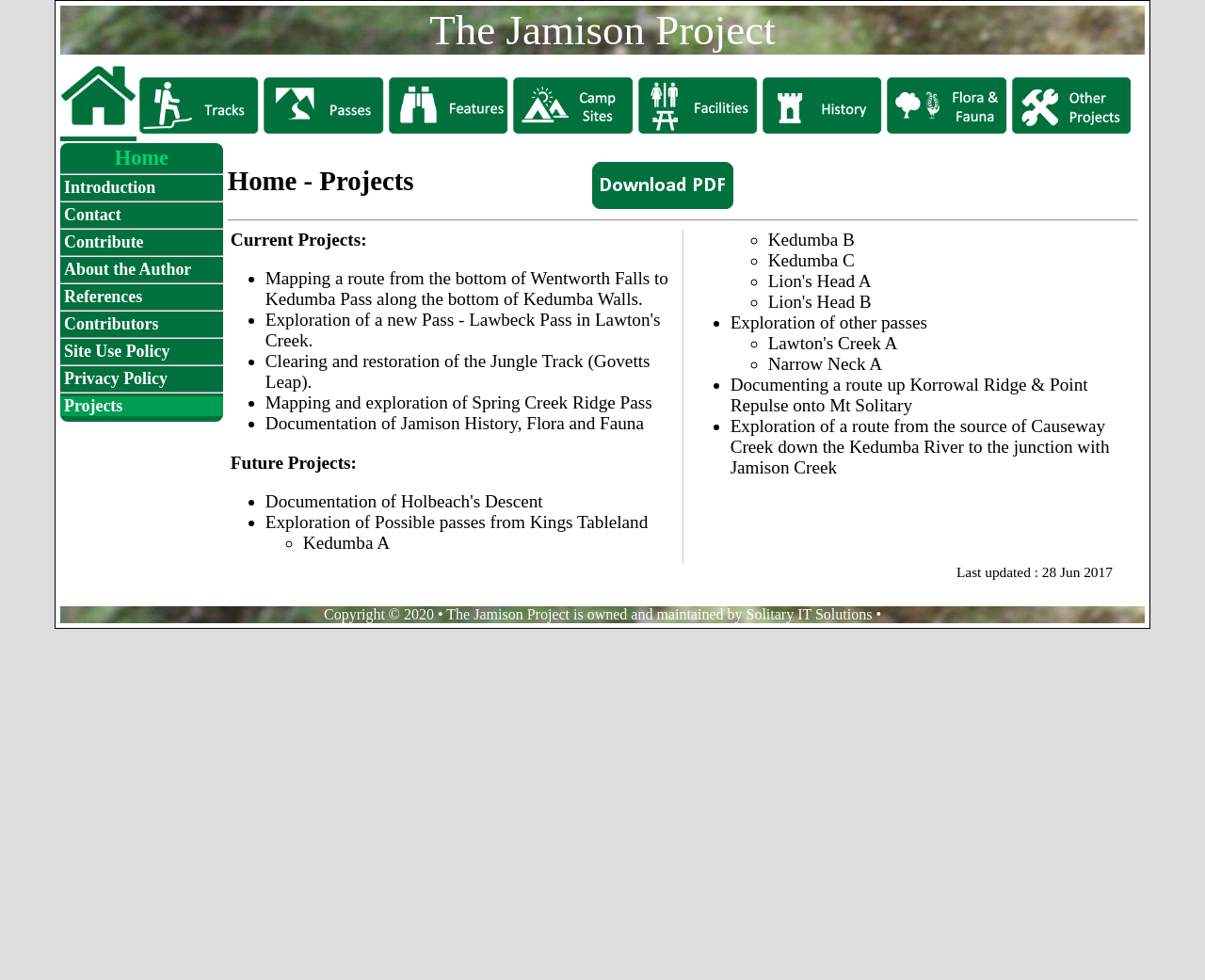Return the bounding box coordinates of the UI element that corresponds to this description: "title="Camp Sites"". The coordinates must be given as four float numbers in the range of 0 and 1, [left, top, right, bottom].

[0.423, 0.123, 0.527, 0.144]